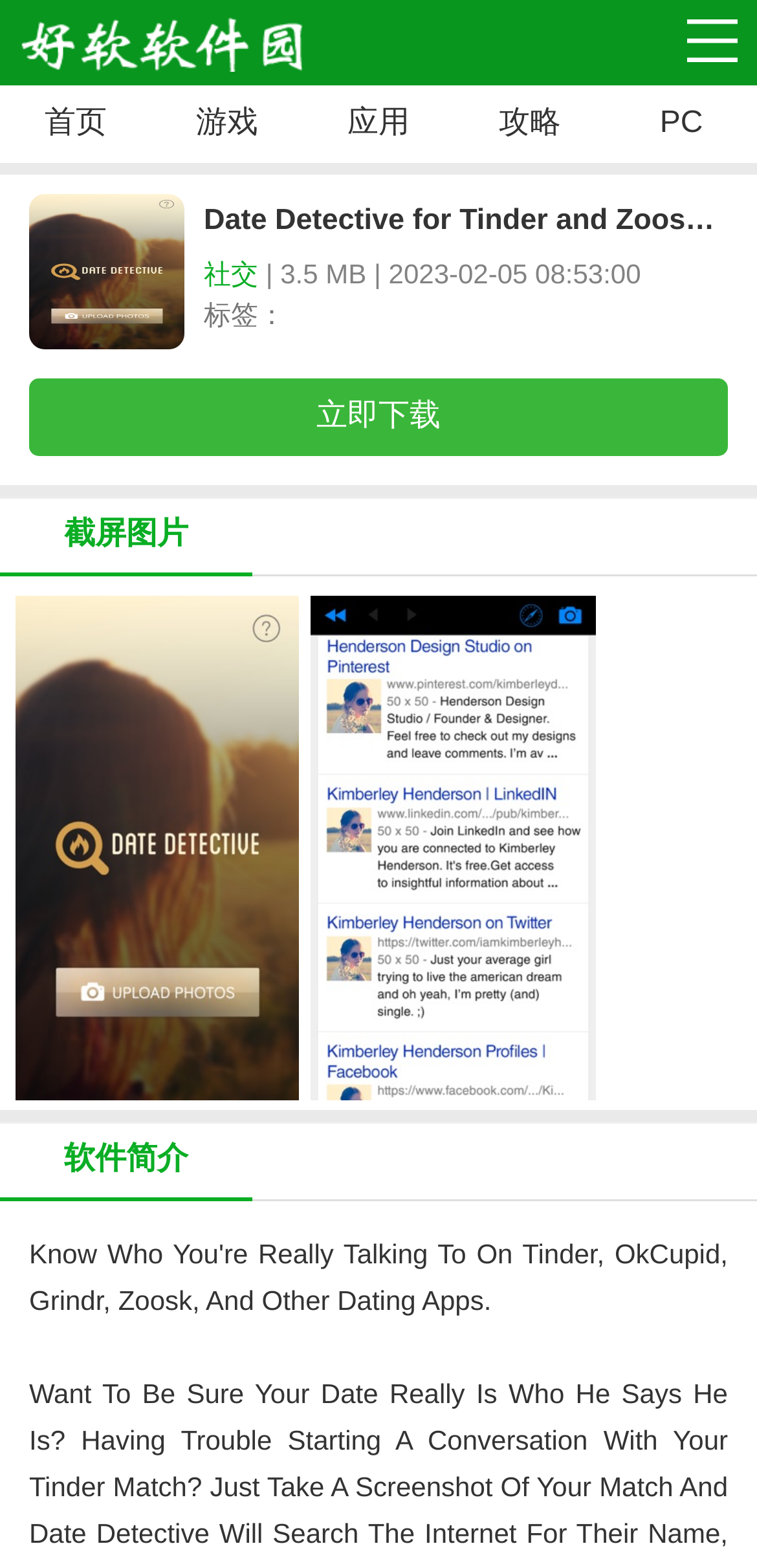Please reply to the following question using a single word or phrase: 
What is the category of the Date Detective app?

社交